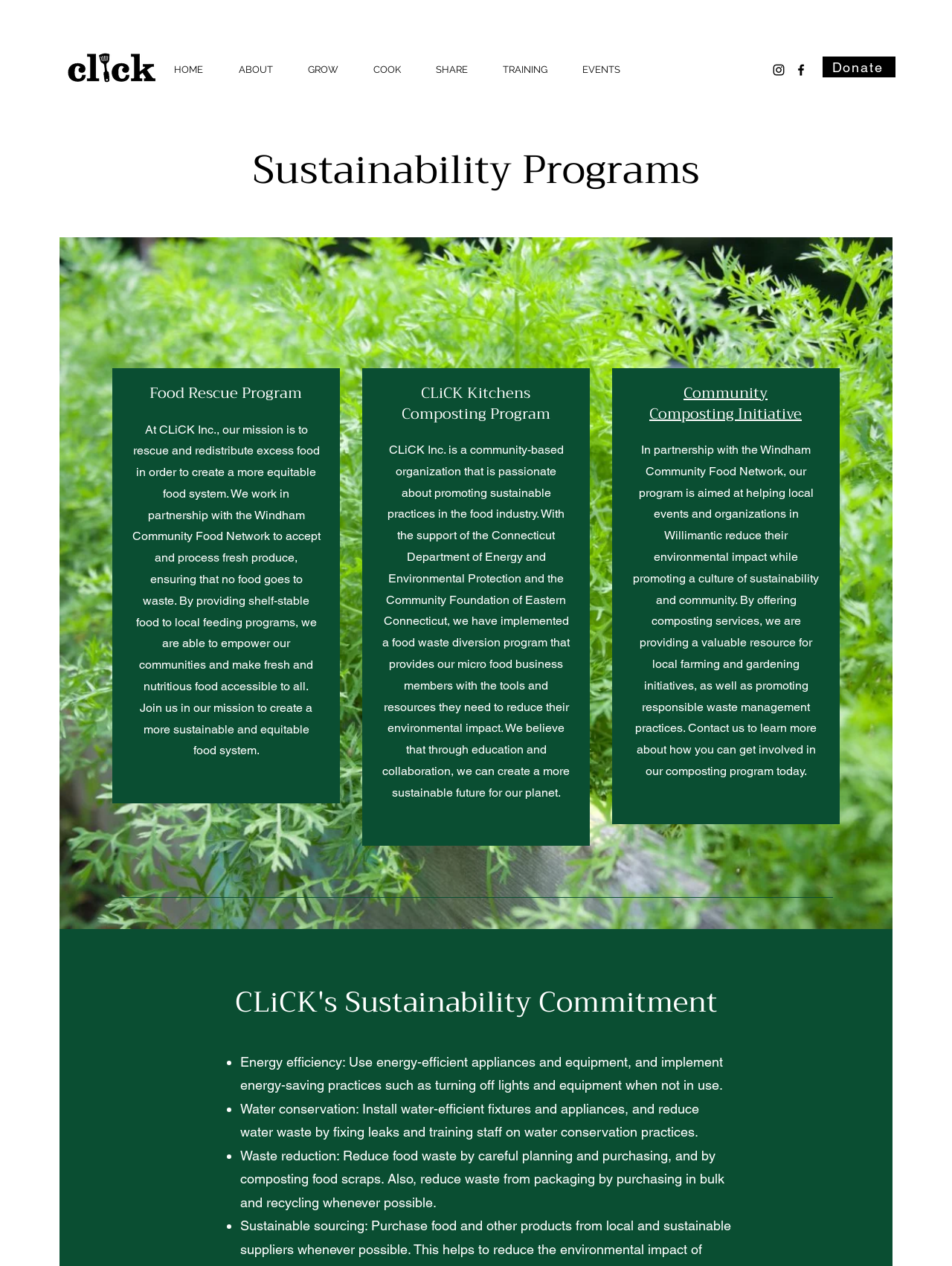Craft a detailed narrative of the webpage's structure and content.

The webpage is about Sustainability Efforts by Click Inc. At the top left corner, there is a logo image. Below the logo, there is a navigation menu with links to different sections of the website, including HOME, ABOUT, GROW, COOK, SHARE, TRAINING, and EVENTS. 

To the right of the navigation menu, there is a social bar with links to Instagram and Facebook, each represented by an image. Further to the right, there is a "Donate" link.

The main content of the webpage is divided into several sections. The first section is headed "Sustainability Programs" and features a large image. Below the image, there are three subsections: "Food Rescue Program", "CLiCK Kitchens Composting Program", and "Community Composting Initiative". Each subsection has a heading and a block of text describing the program. The "Community Composting Initiative" subsection also has a link to learn more.

Further down the page, there is a section headed "CLiCK's Sustainability Commitment". This section lists four sustainability commitments, each marked with a bullet point: energy efficiency, water conservation, waste reduction, and an unspecified fourth commitment. Each commitment is described in a short paragraph.